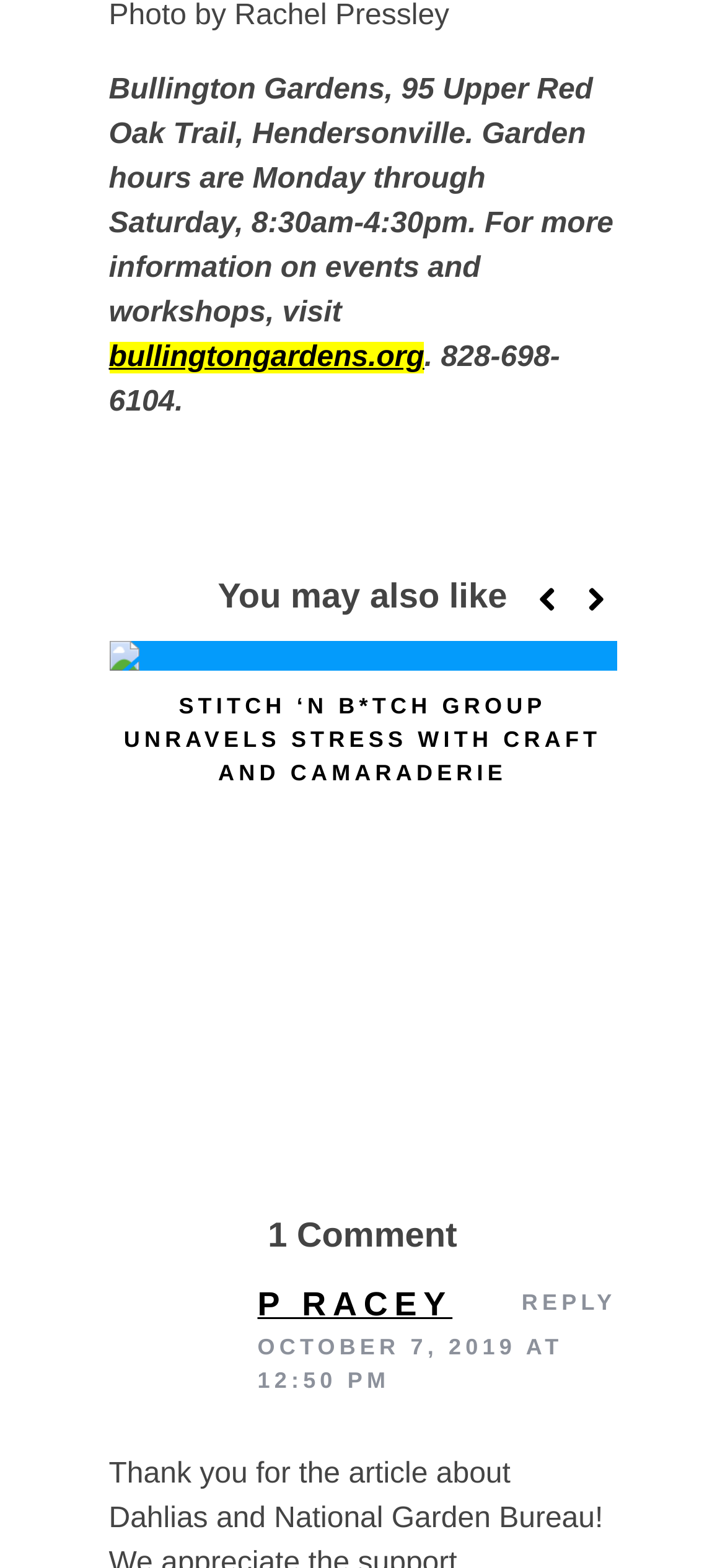Please determine the bounding box coordinates of the section I need to click to accomplish this instruction: "view comment".

[0.15, 0.771, 0.85, 0.805]